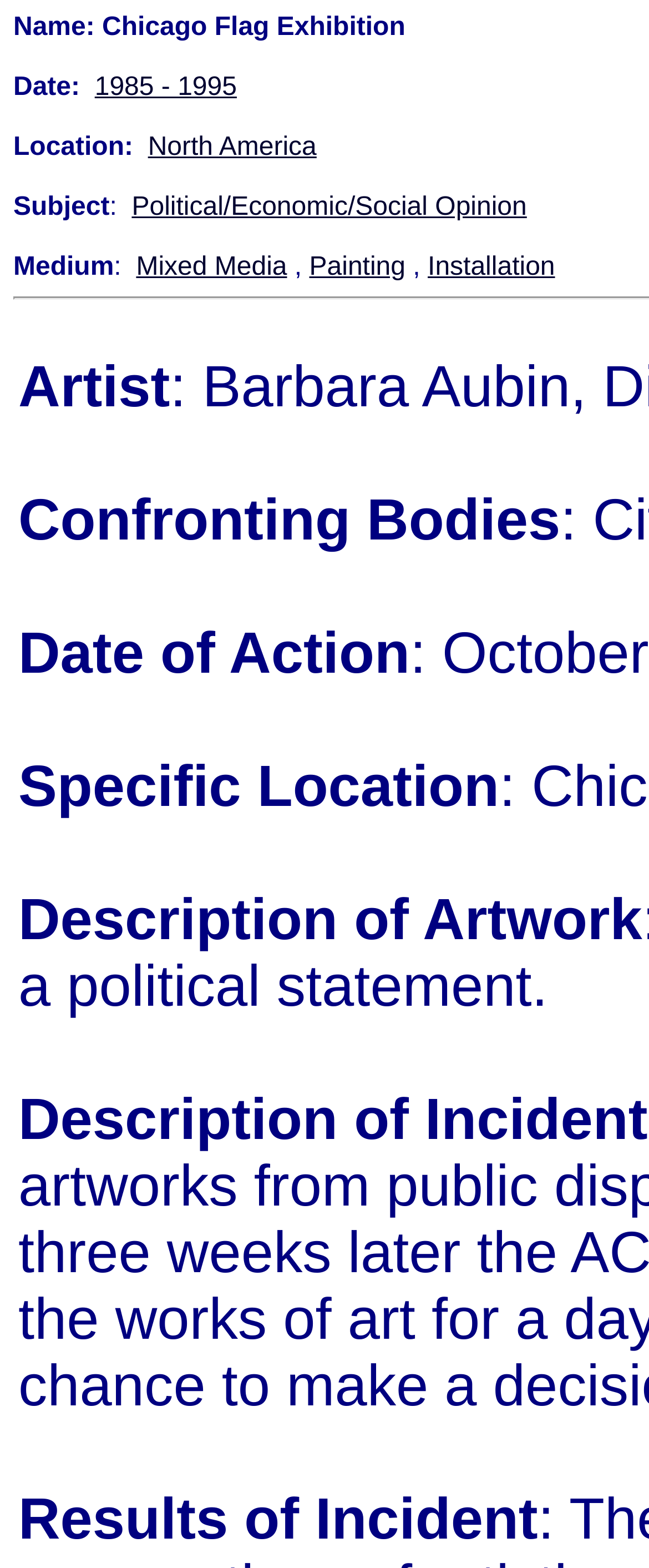Extract the bounding box for the UI element that matches this description: "English".

None